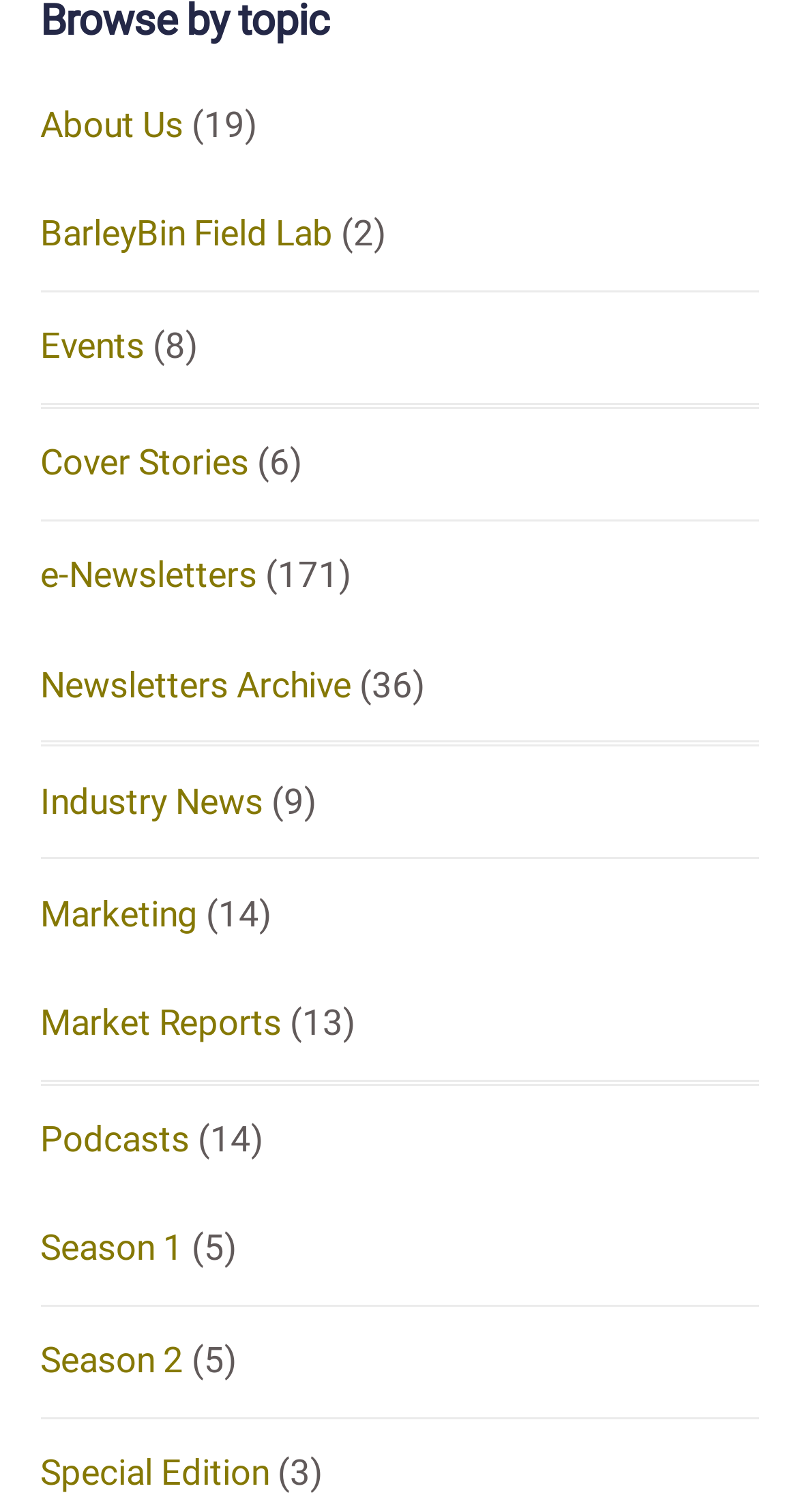Please give a one-word or short phrase response to the following question: 
What is the second link under 'Marketing'?

Market Reports